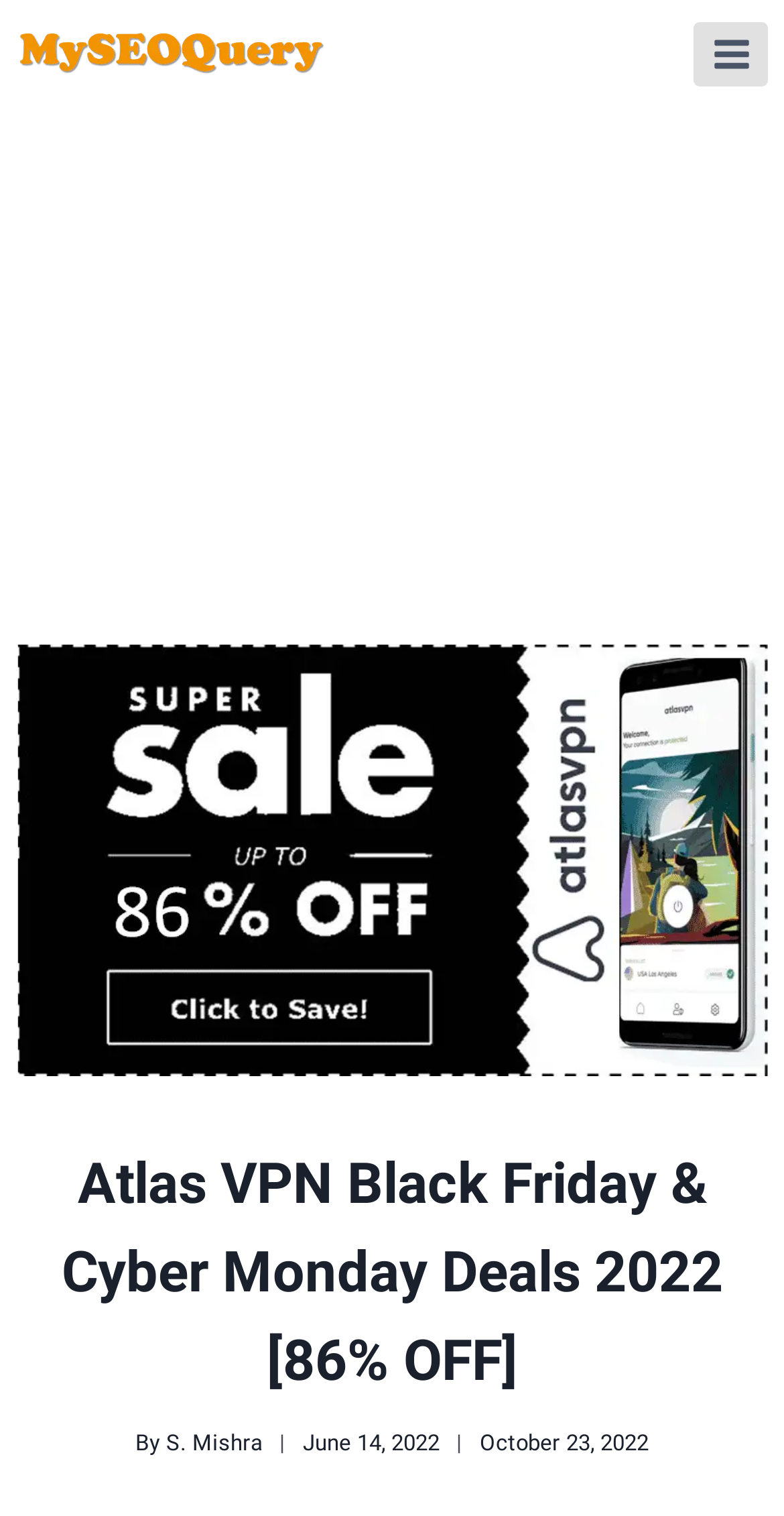Using the details from the image, please elaborate on the following question: What is the discount percentage on Atlas VPN?

The discount percentage can be found in the heading 'Atlas VPN Black Friday & Cyber Monday Deals 2022 [86% OFF]' which indicates that the discount is 86% off on VPN Service.